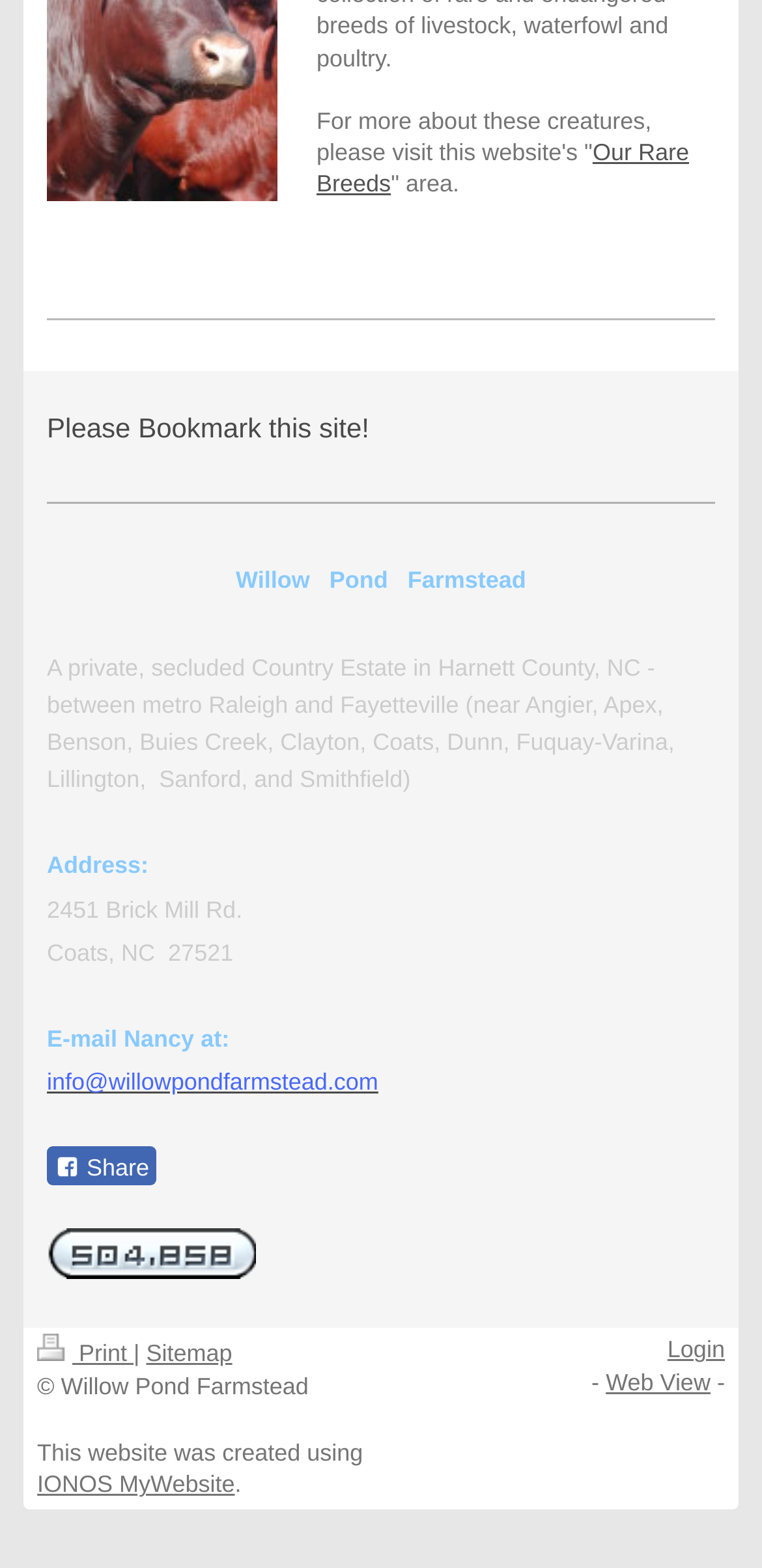Find the bounding box coordinates for the area you need to click to carry out the instruction: "Share this page". The coordinates should be four float numbers between 0 and 1, indicated as [left, top, right, bottom].

[0.062, 0.73, 0.206, 0.756]